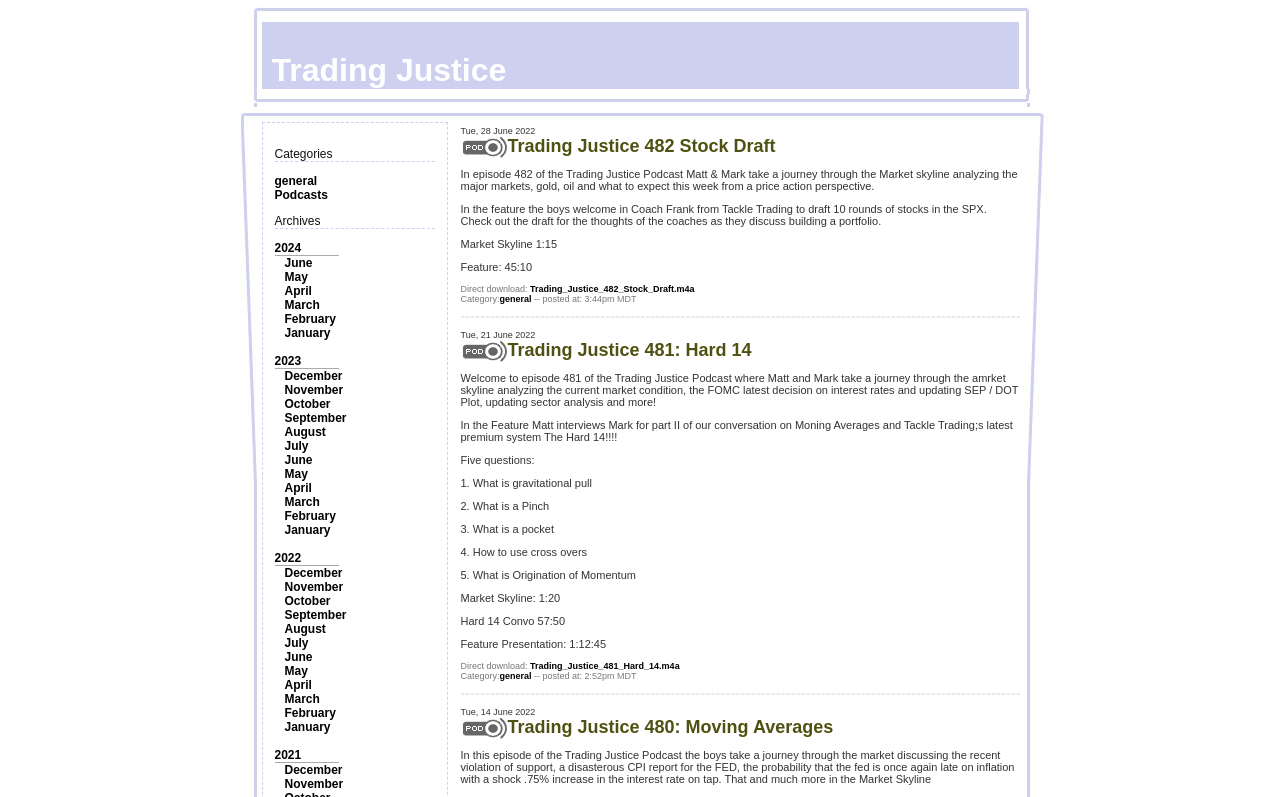From the given element description: "Trading Justice 482 Stock Draft", find the bounding box for the UI element. Provide the coordinates as four float numbers between 0 and 1, in the order [left, top, right, bottom].

[0.396, 0.171, 0.606, 0.196]